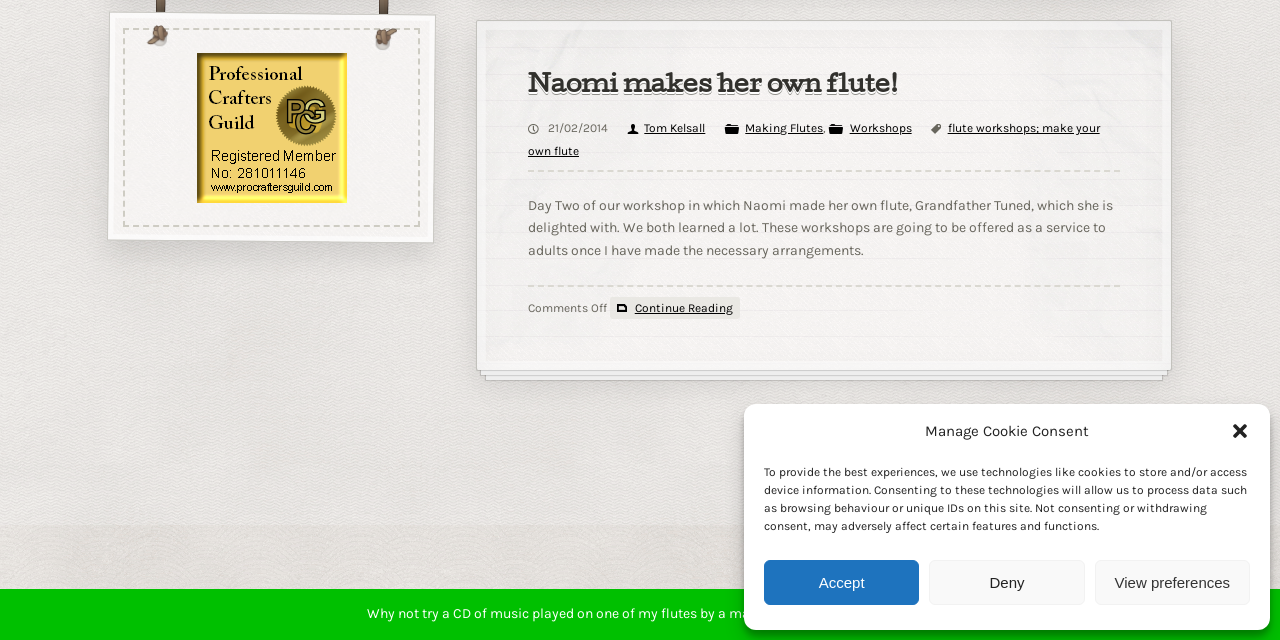Using the description "Continue Reading", predict the bounding box of the relevant HTML element.

[0.477, 0.465, 0.578, 0.499]